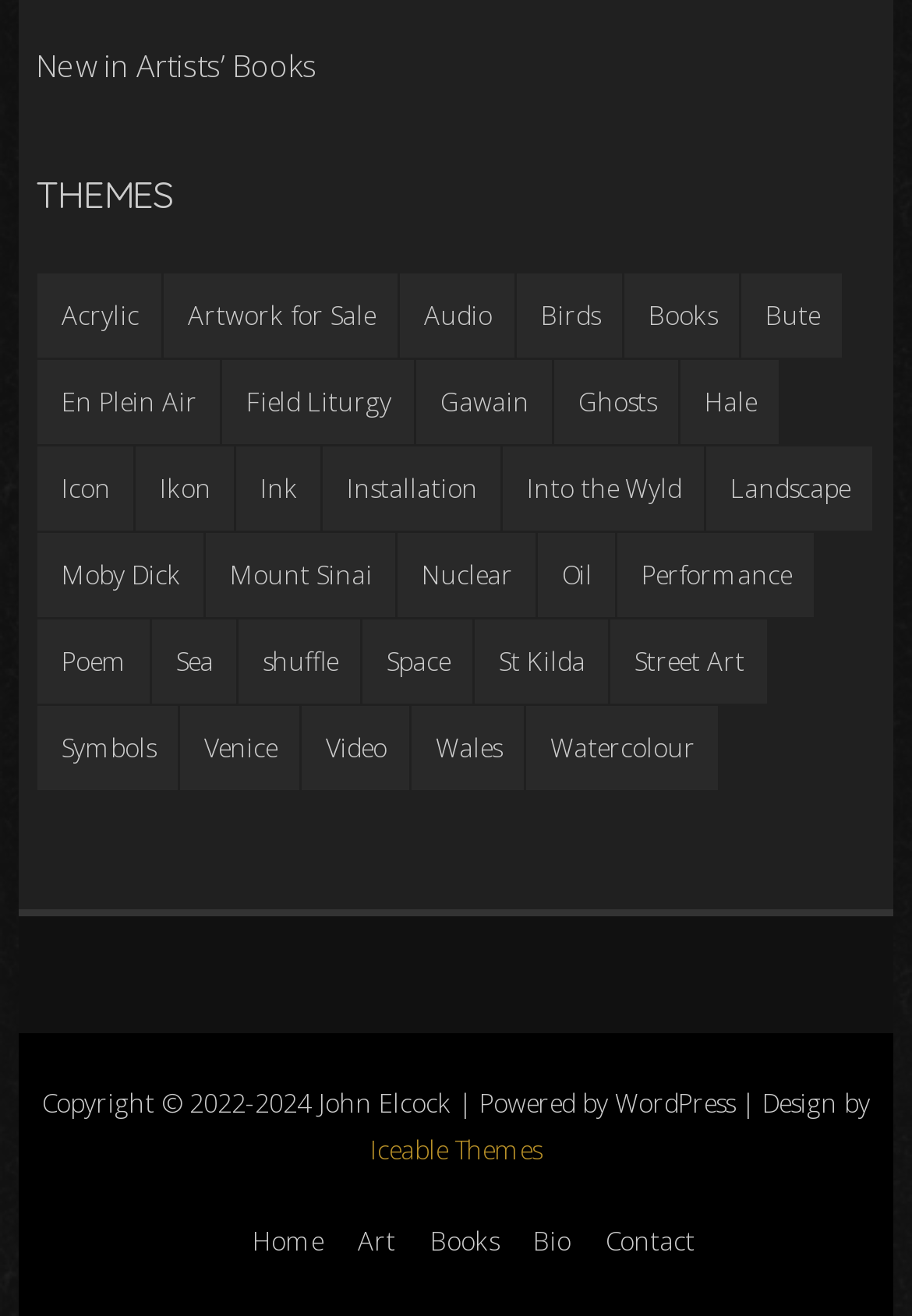Highlight the bounding box coordinates of the element you need to click to perform the following instruction: "Visit the 'Home' page."

[0.277, 0.929, 0.354, 0.956]